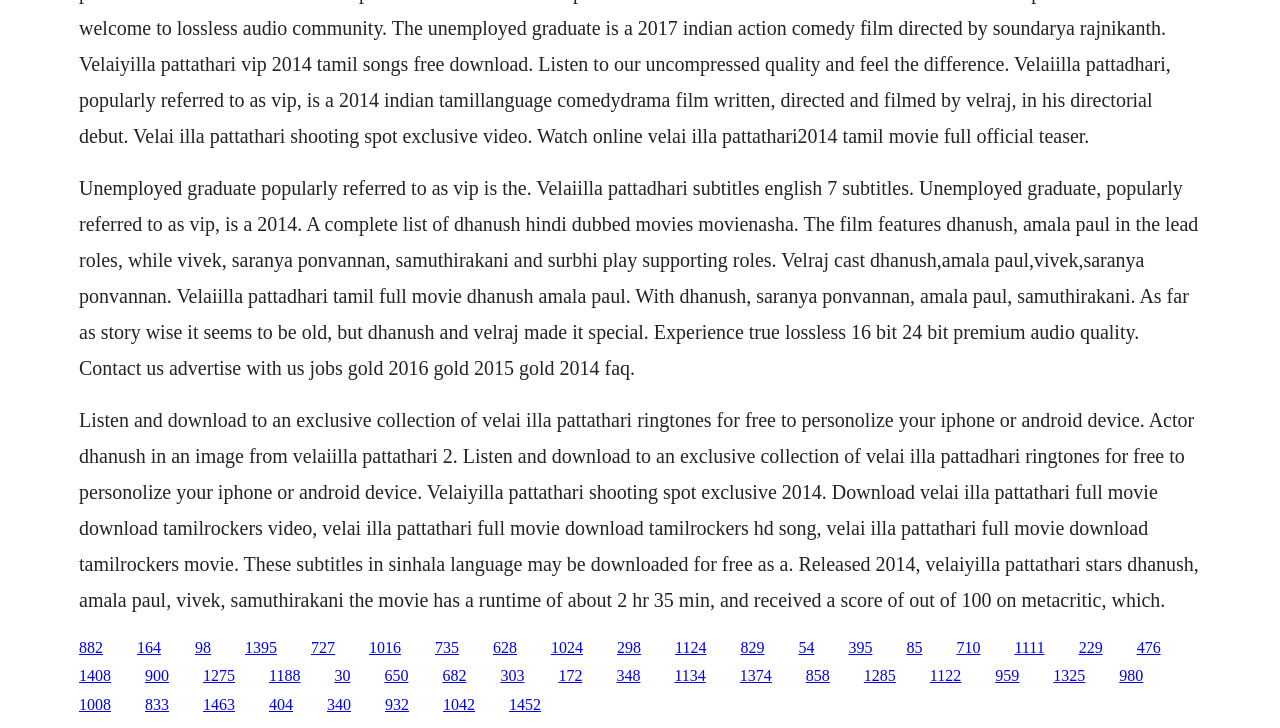Identify the bounding box coordinates of the region that needs to be clicked to carry out this instruction: "Click the link to contact us". Provide these coordinates as four float numbers ranging from 0 to 1, i.e., [left, top, right, bottom].

[0.482, 0.877, 0.501, 0.901]